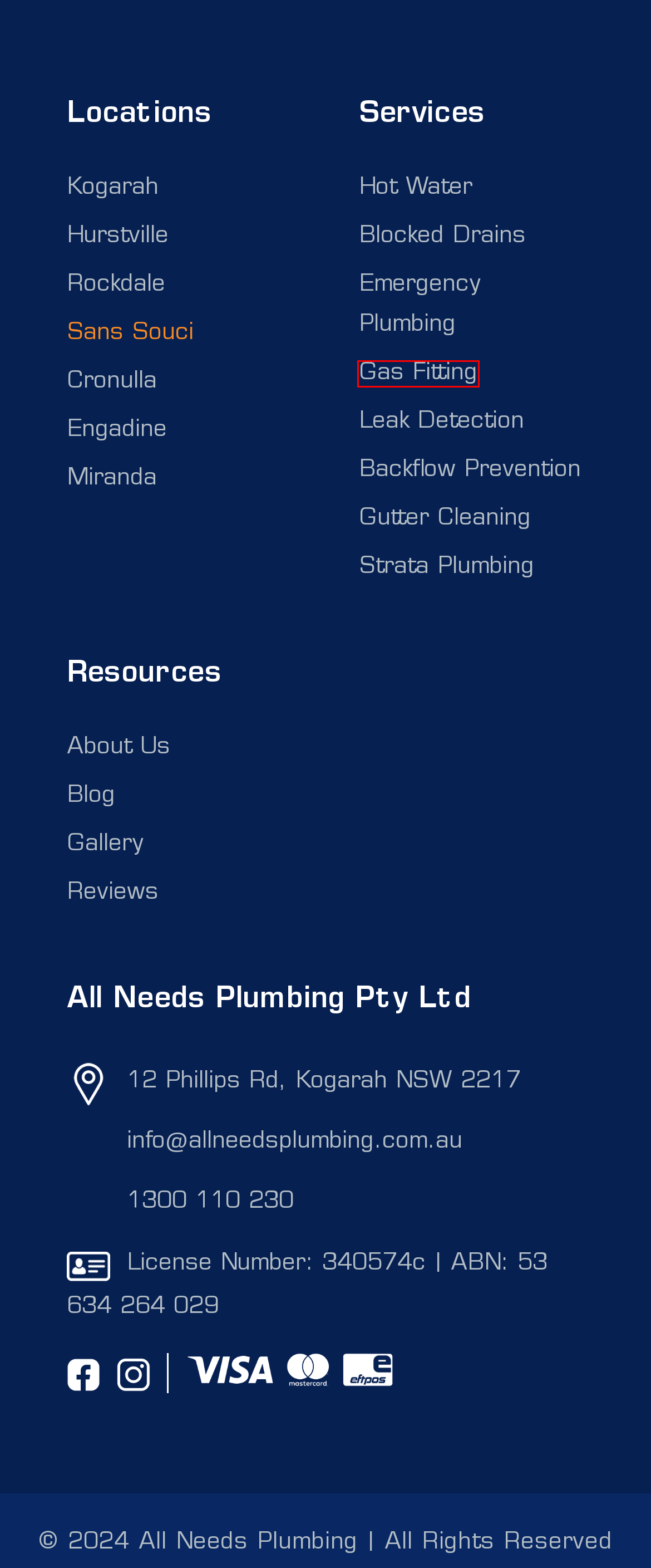Provided is a screenshot of a webpage with a red bounding box around an element. Select the most accurate webpage description for the page that appears after clicking the highlighted element. Here are the candidates:
A. Emergency Plumbers in St George | Reliable 24 Hour Plumbing
B. Strata Plumber Sydney: Real Estate Plumbing Services | All Needs Plumbing
C. Plumbers Rockdale | Local Plumbing Services in St George
D. Miranda Plumbers | Trusted Plumbing Experts | Local 24/7 Service
E. Cronulla Plumbers | Leading Local Plumbing Company
F. Professional Gutter Cleaning Services in Sydney | All Needs Plumbing
G. Leak Detection & Repair Services in Sydney | All Needs Plumbing
H. Licensed Gas Fitter Plumber in Sydney | All Needs Plumbing

H